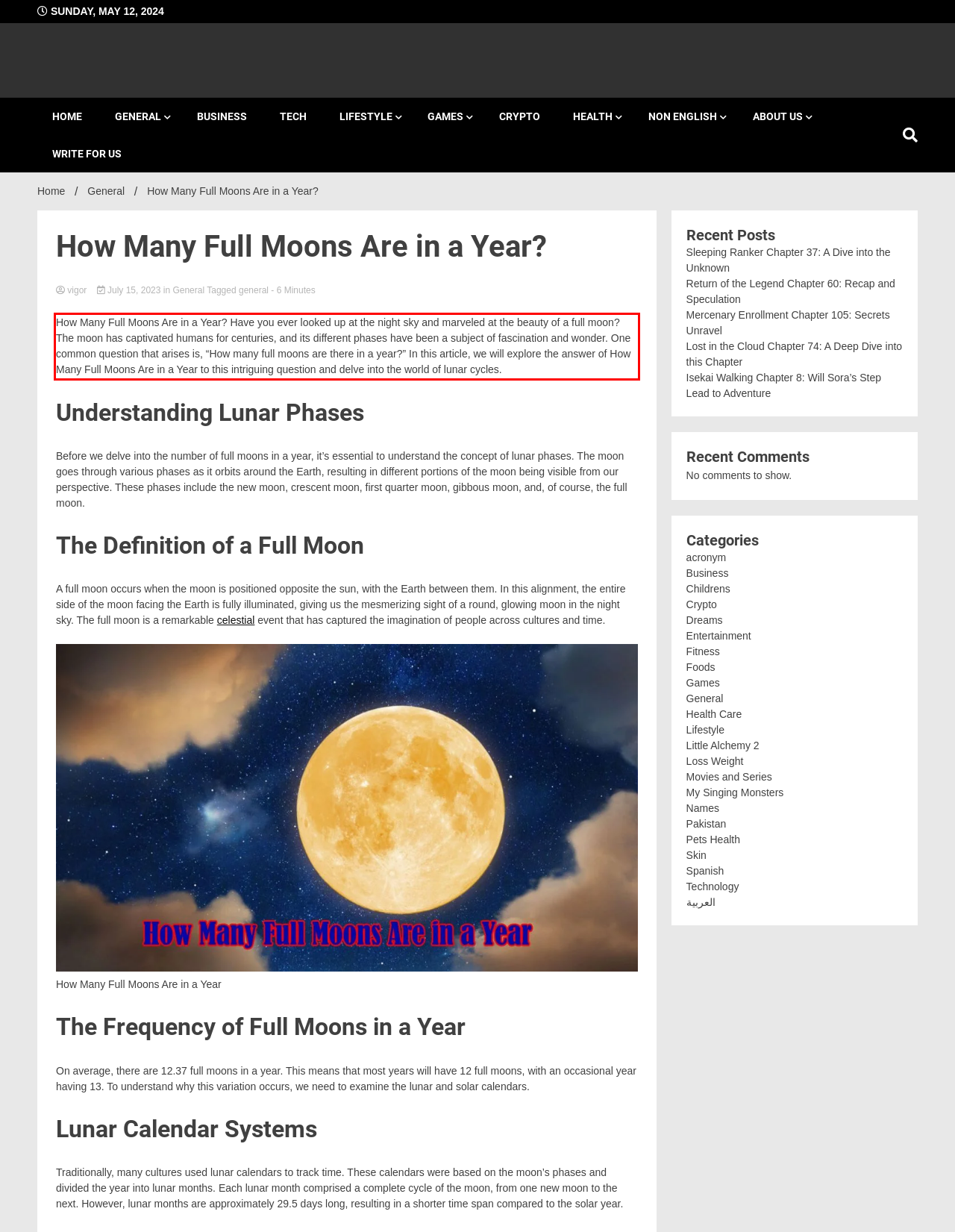Locate the red bounding box in the provided webpage screenshot and use OCR to determine the text content inside it.

How Many Full Moons Are in a Year? Have you ever looked up at the night sky and marveled at the beauty of a full moon? The moon has captivated humans for centuries, and its different phases have been a subject of fascination and wonder. One common question that arises is, “How many full moons are there in a year?” In this article, we will explore the answer of How Many Full Moons Are in a Year to this intriguing question and delve into the world of lunar cycles.